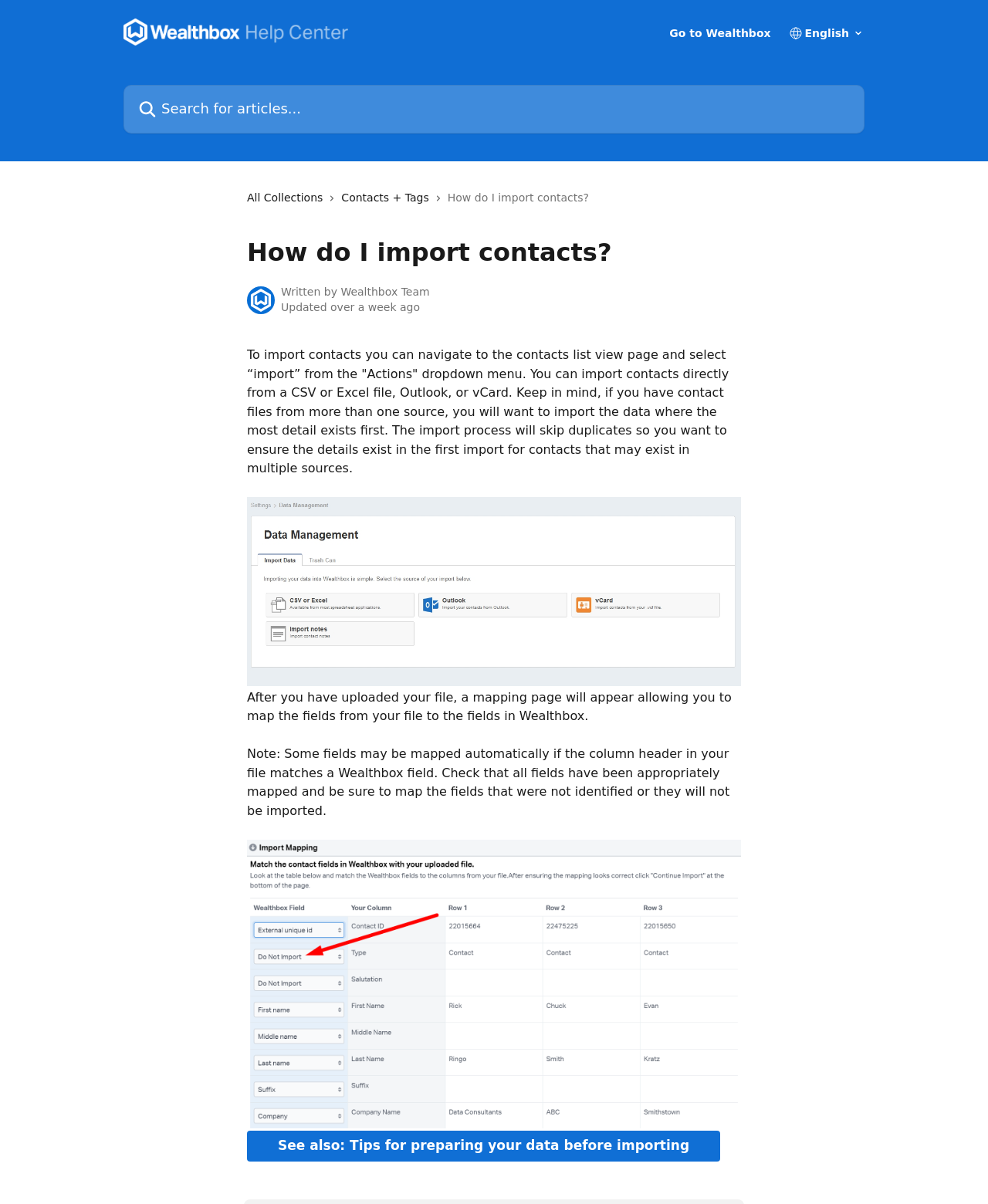Create a detailed description of the webpage's content and layout.

The webpage is a help center article titled "How do I import contacts?" from Wealthbox. At the top, there is a header section with a logo of Wealthbox Help Center on the left, a link to "Go to Wealthbox" on the right, and a search bar in the middle. Below the header, there are three links: "All Collections", "Contacts + Tags", and a title "How do I import contacts?" with an accompanying image.

The main content of the article is divided into sections. The first section has a brief introduction to importing contacts, explaining the process and the importance of importing data from the most detailed source first. Below this section, there is a link with an accompanying image, which appears to be a screenshot or an illustration related to the import process.

The next section explains the mapping process after uploading a file, where users can match the fields from their file to the fields in Wealthbox. There is a note below this section, warning users to check that all fields have been appropriately mapped to ensure a successful import.

Finally, there is another link with an accompanying image, which may be another screenshot or illustration related to the import process. The article concludes with a "See also" link to "Tips for preparing your data before importing".